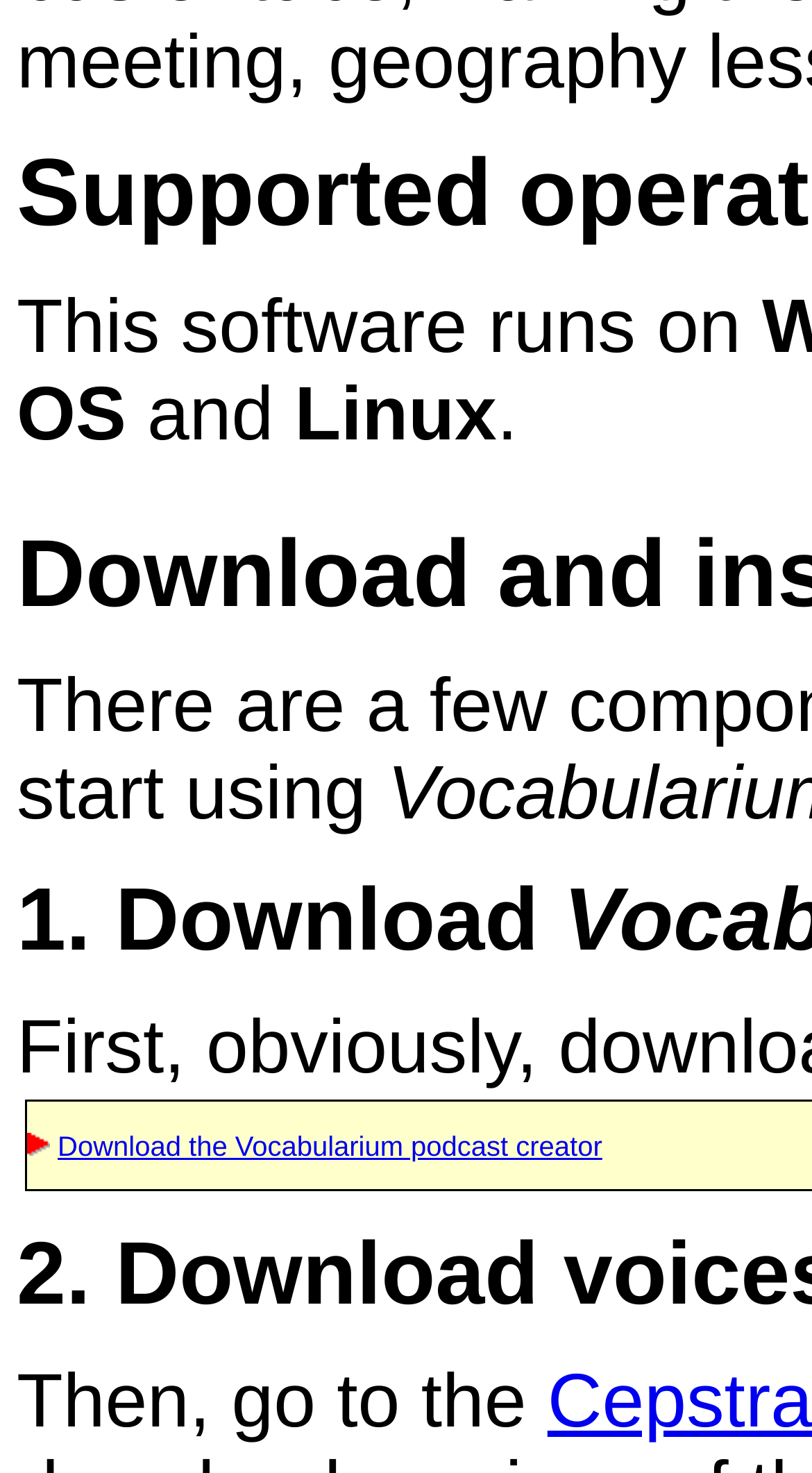Please look at the image and answer the question with a detailed explanation: What is the purpose of the downloadable file?

The link 'Download the Vocabularium podcast creator' suggests that the downloadable file is a software or tool for creating podcasts related to Vocabularium.